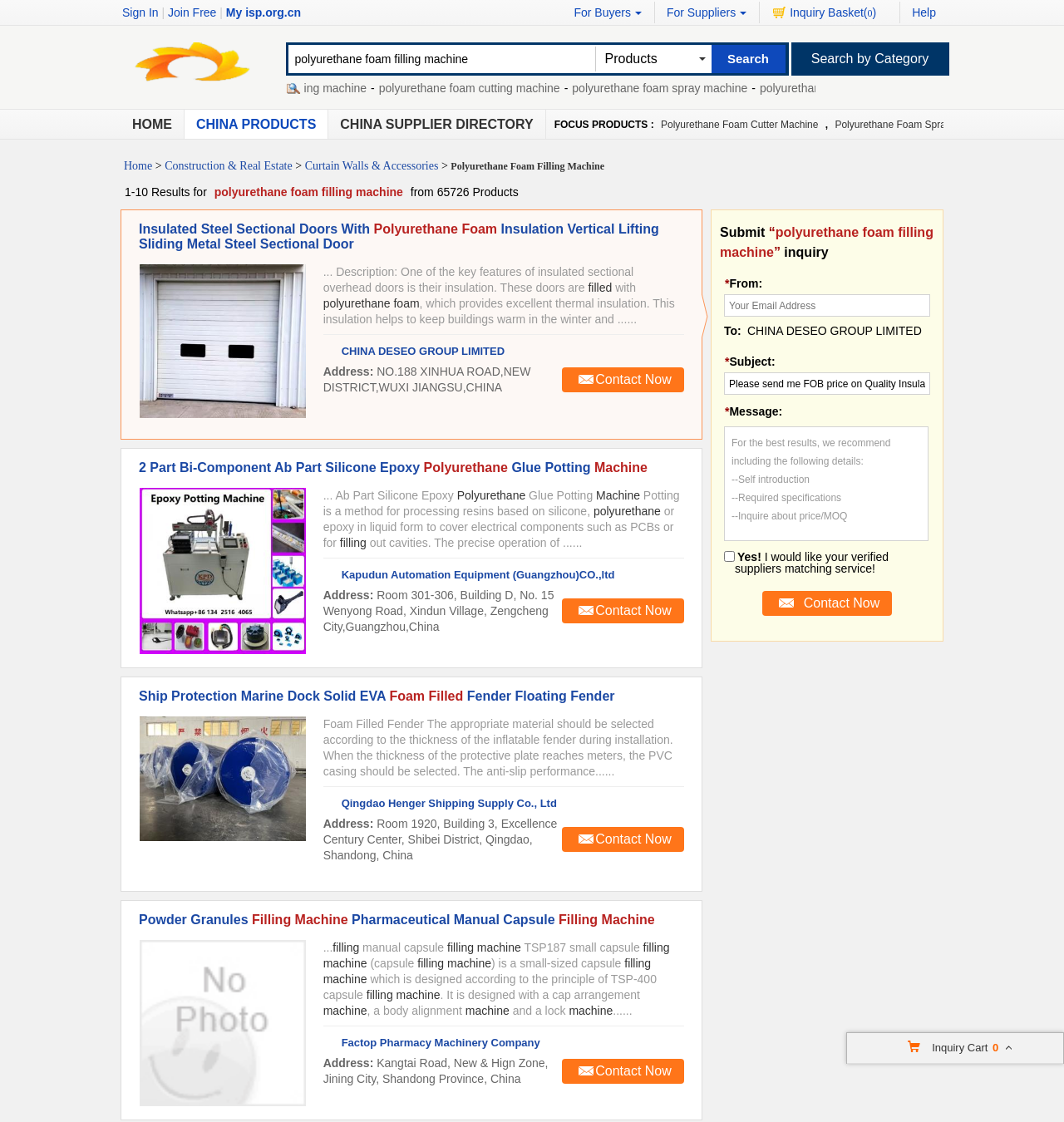Please look at the image and answer the question with a detailed explanation: How many links are there in the top navigation bar?

I counted the number of links in the top navigation bar, and there are 4 links: 'HOME', 'CHINA PRODUCTS', 'CHINA SUPPLIER DIRECTORY', and 'FOCUS PRODUCTS'.